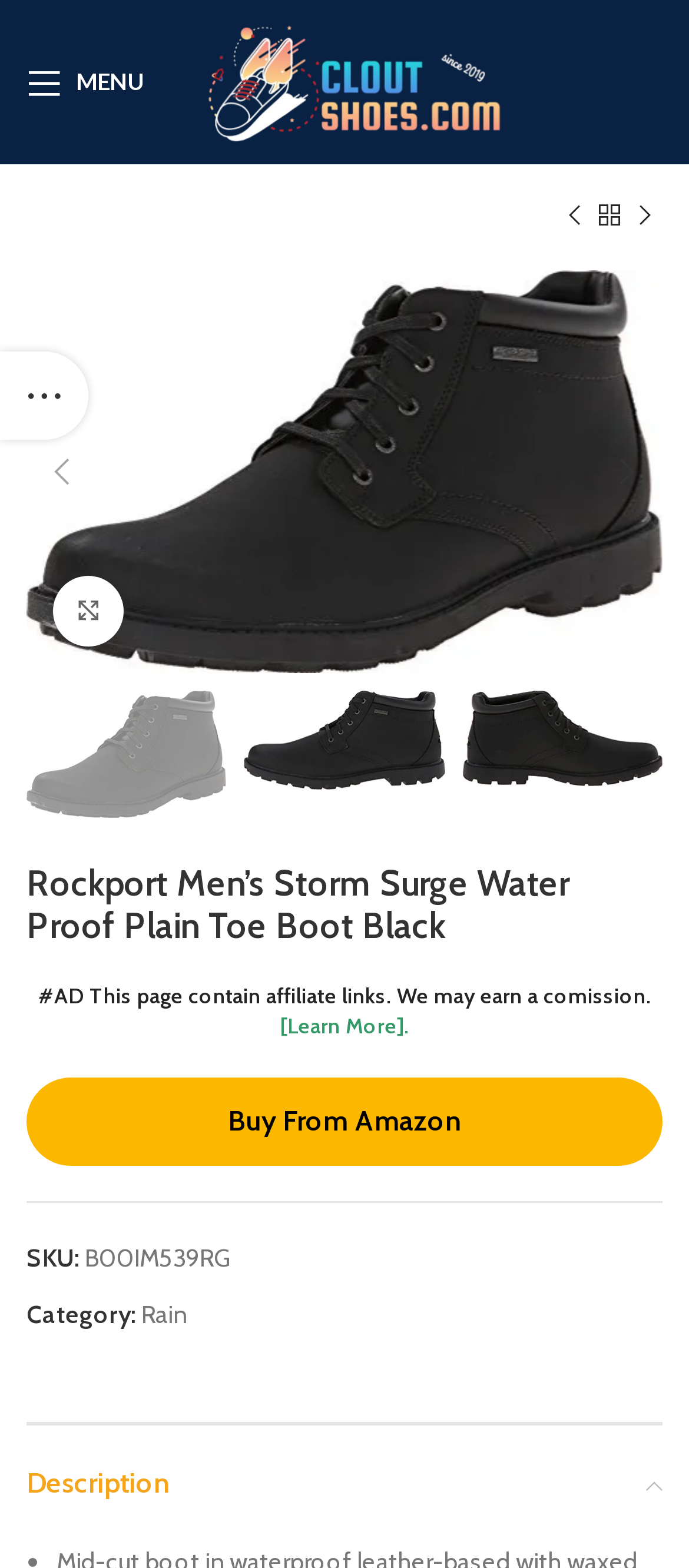What is the color of the boot?
Provide a comprehensive and detailed answer to the question.

The color of the boot can be determined by looking at the heading 'Rockport Men’s Storm Surge Water Proof Plain Toe Boot Black', which explicitly mentions the color as 'Black'.